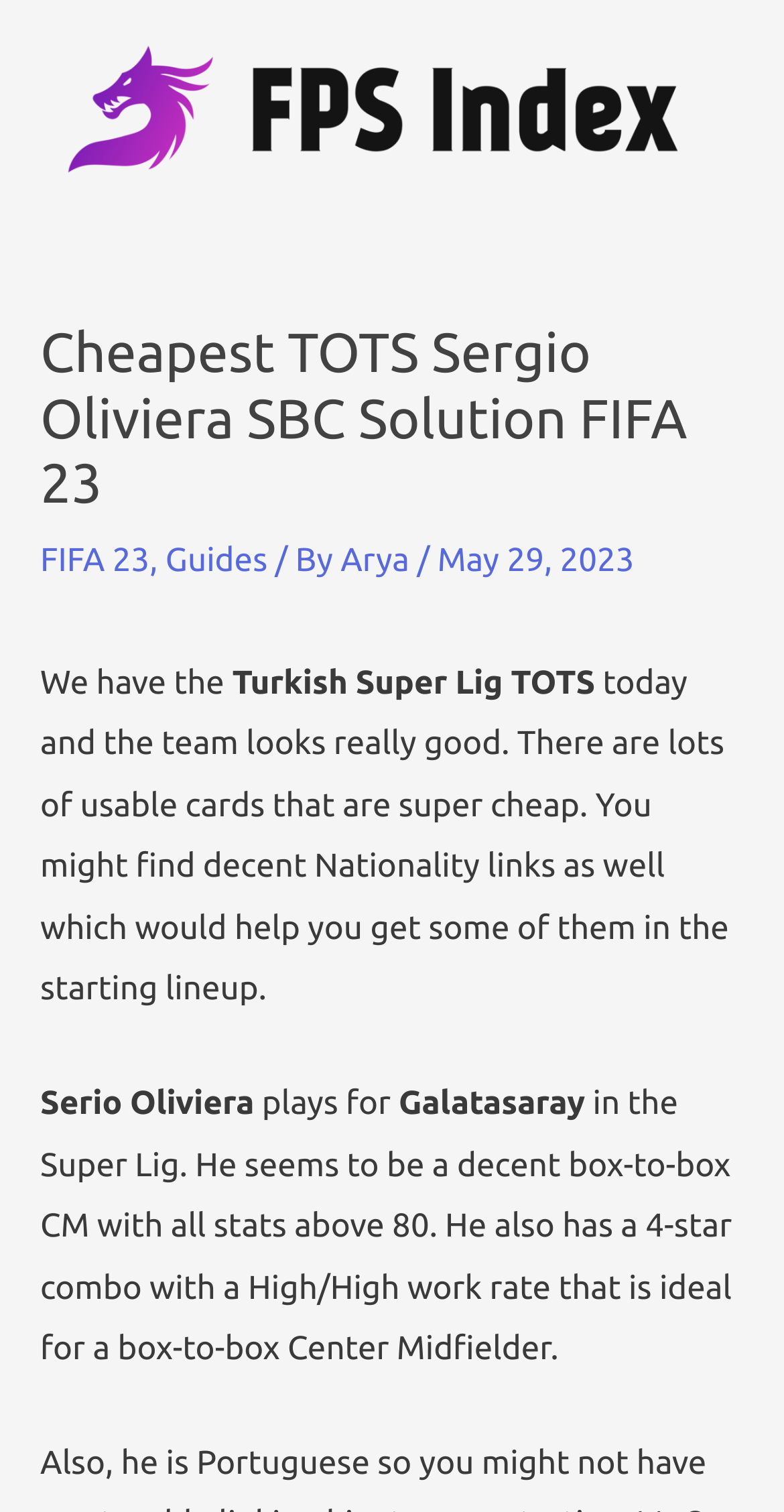Please extract the primary headline from the webpage.

Cheapest TOTS Sergio Oliviera SBC Solution FIFA 23